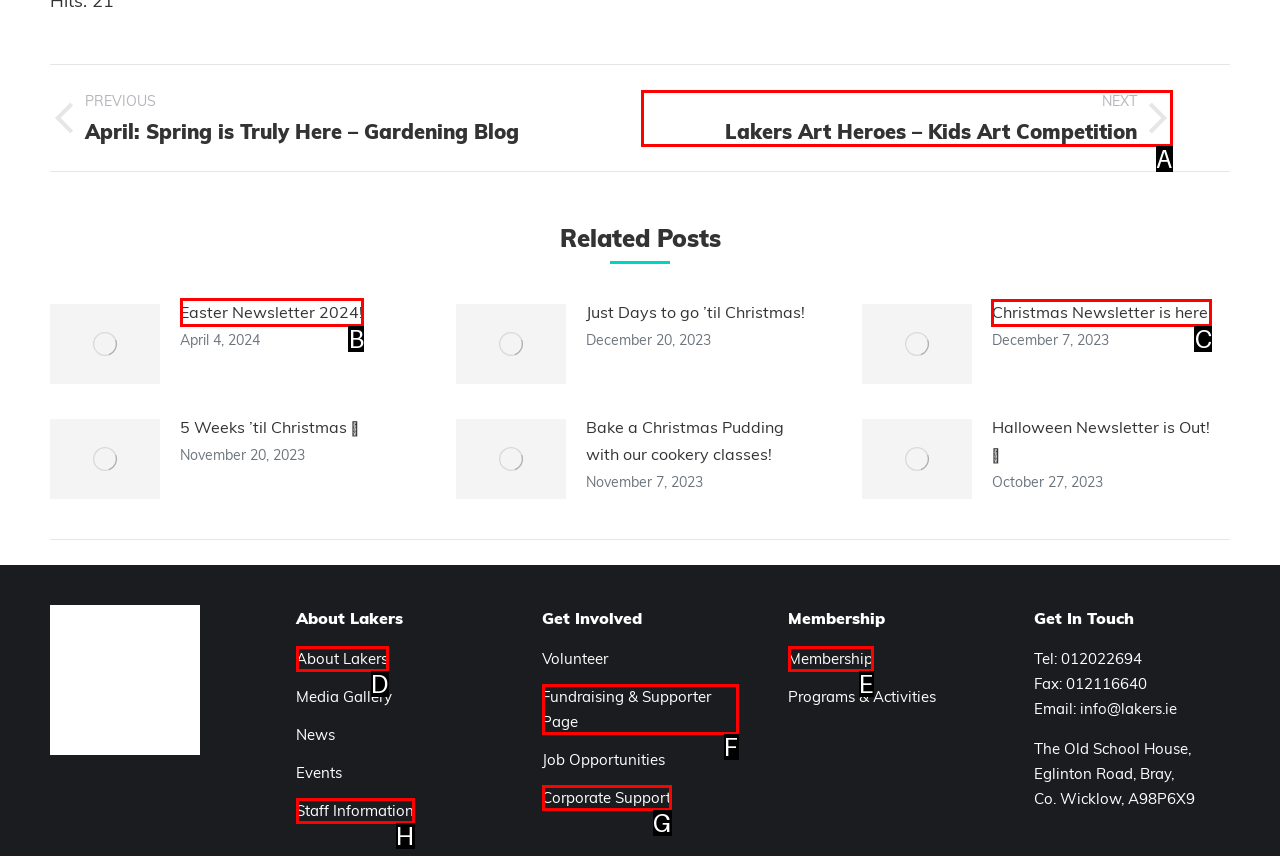Which option should be clicked to complete this task: Click the search button
Reply with the letter of the correct choice from the given choices.

None